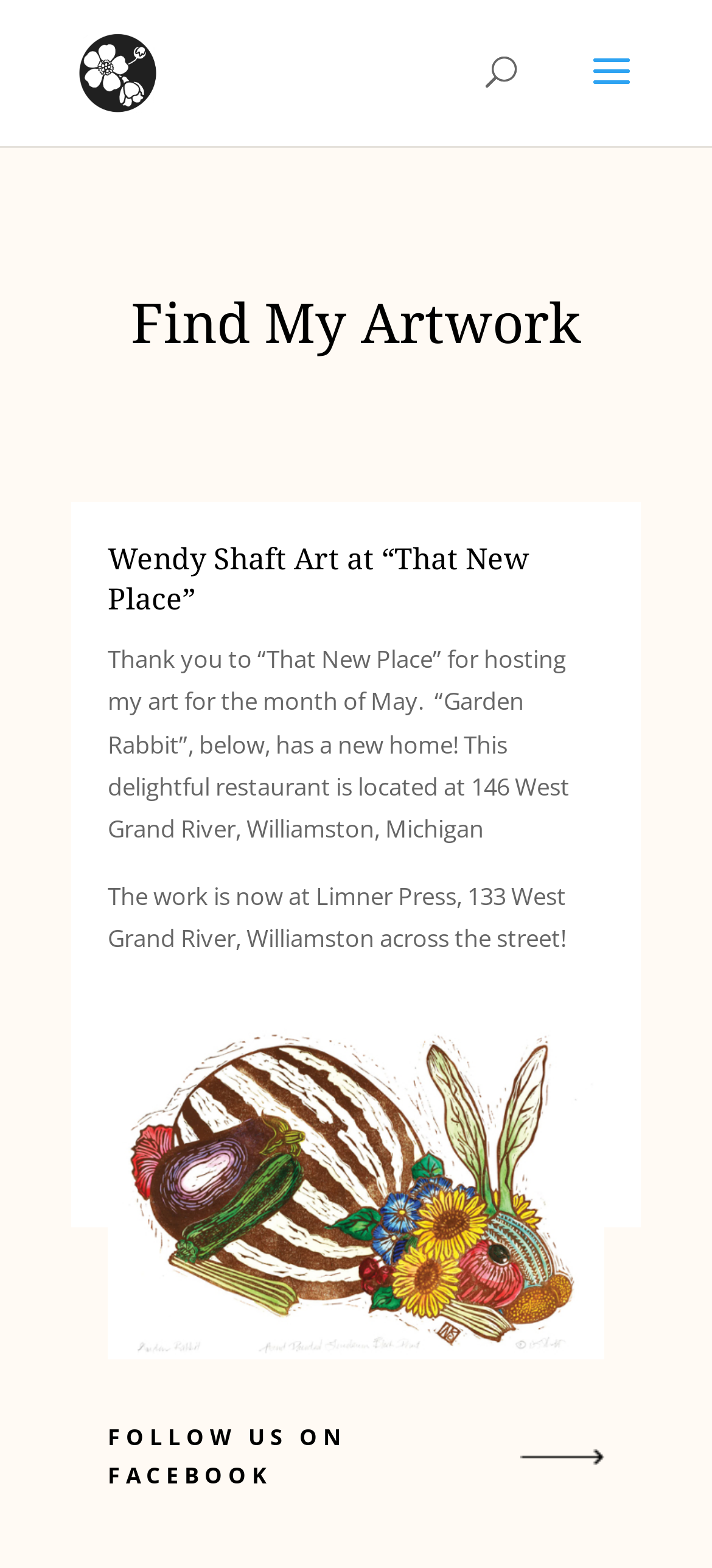What is the author's artwork mentioned in the text?
Give a detailed and exhaustive answer to the question.

I found the answer by reading the StaticText element that says '“Garden Rabbit”, below, has a new home!'